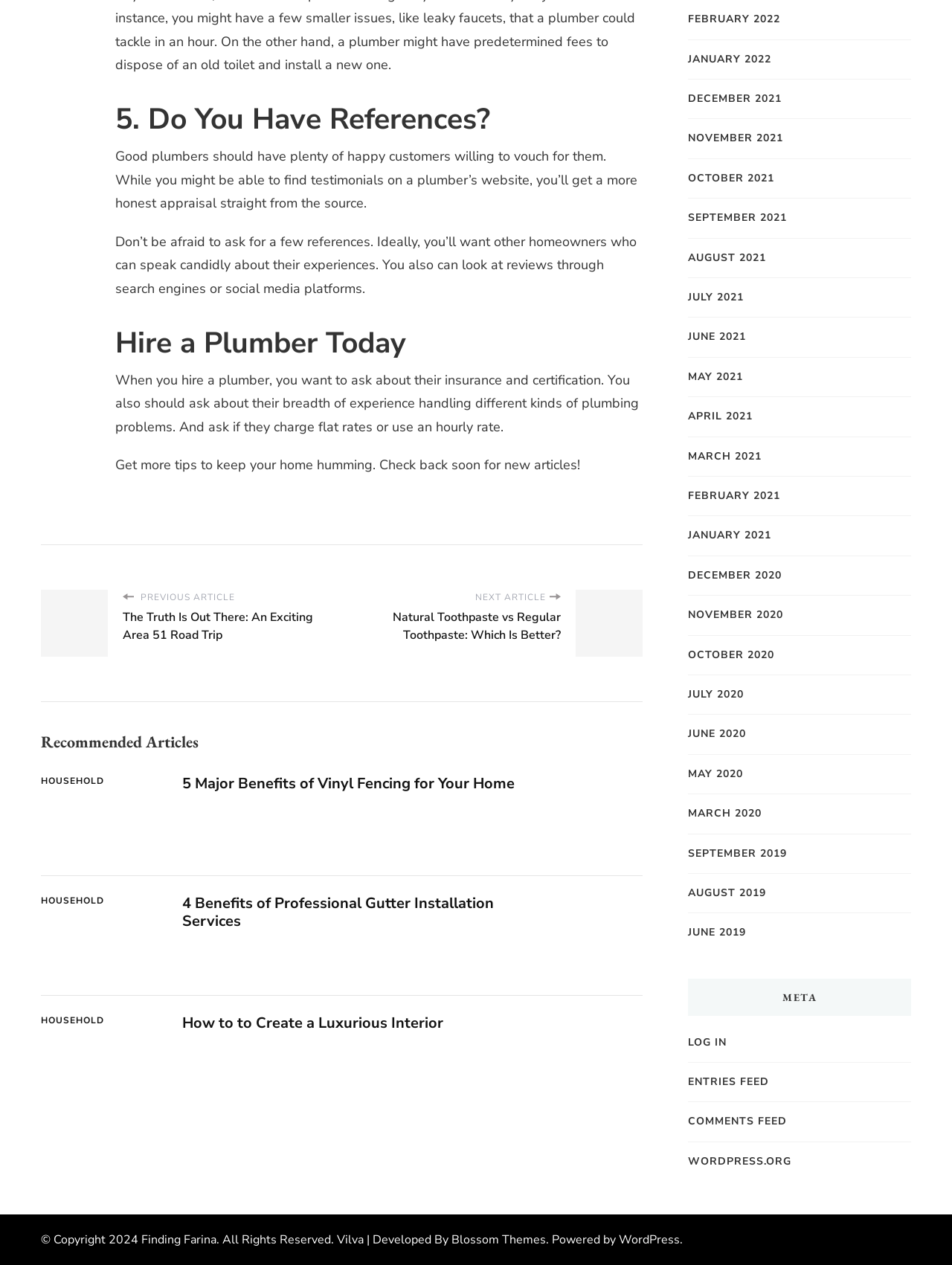Show the bounding box coordinates for the HTML element as described: "March 2021".

[0.723, 0.354, 0.8, 0.367]